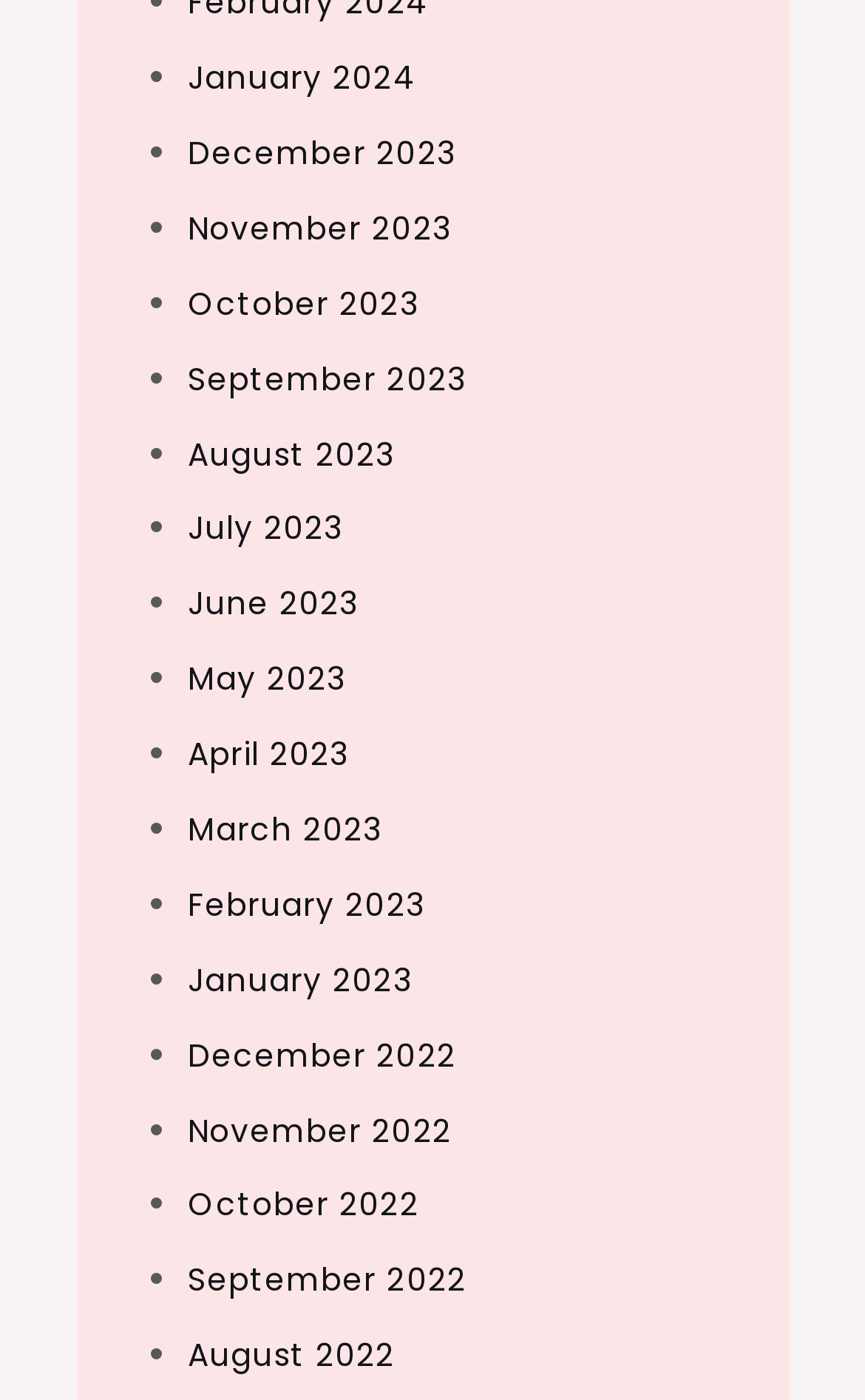Determine the coordinates of the bounding box for the clickable area needed to execute this instruction: "Search for locksmith services".

None